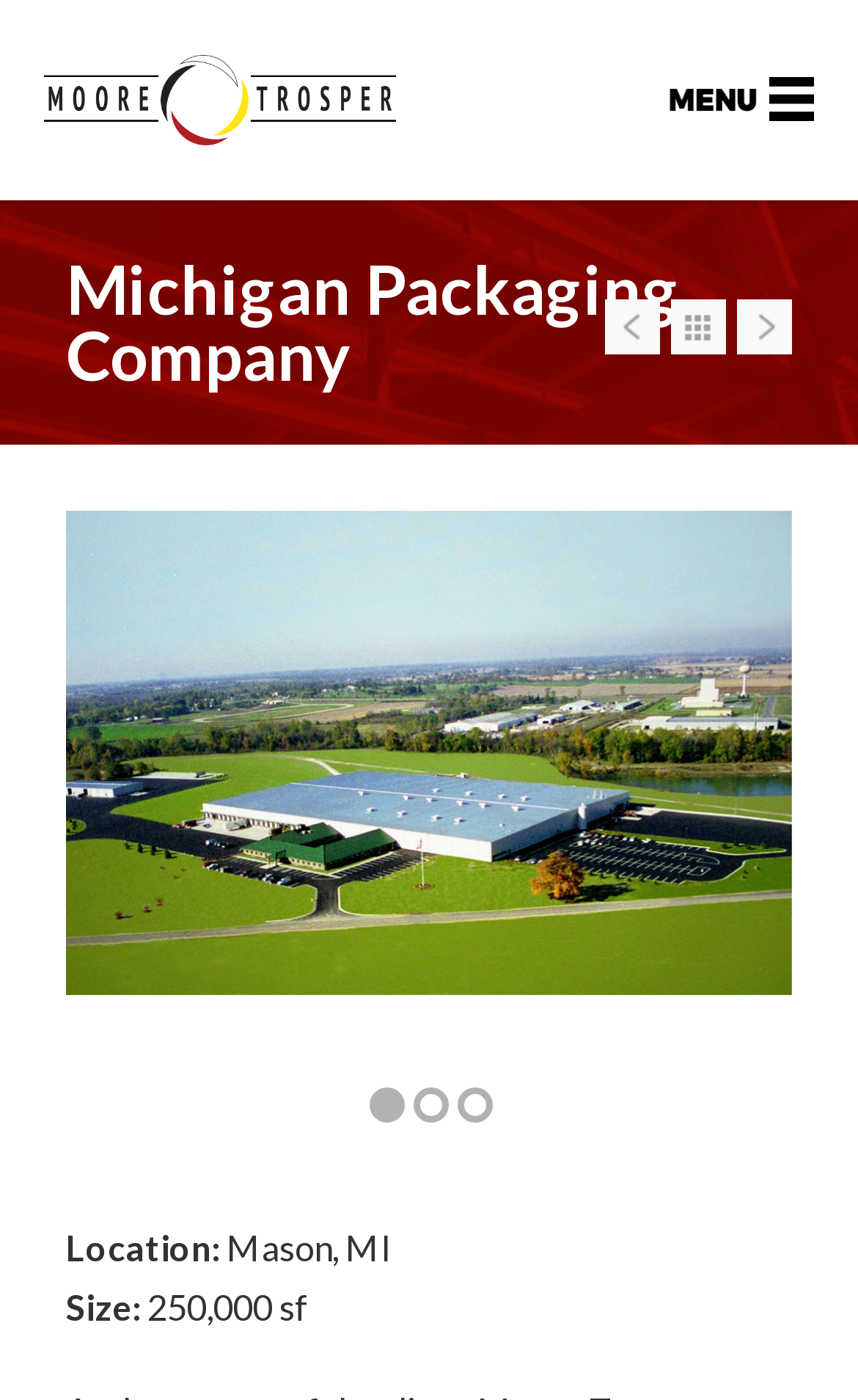Based on the element description: "alt="Moore Trosper Construction Co."", identify the UI element and provide its bounding box coordinates. Use four float numbers between 0 and 1, [left, top, right, bottom].

[0.0, 0.039, 0.513, 0.103]